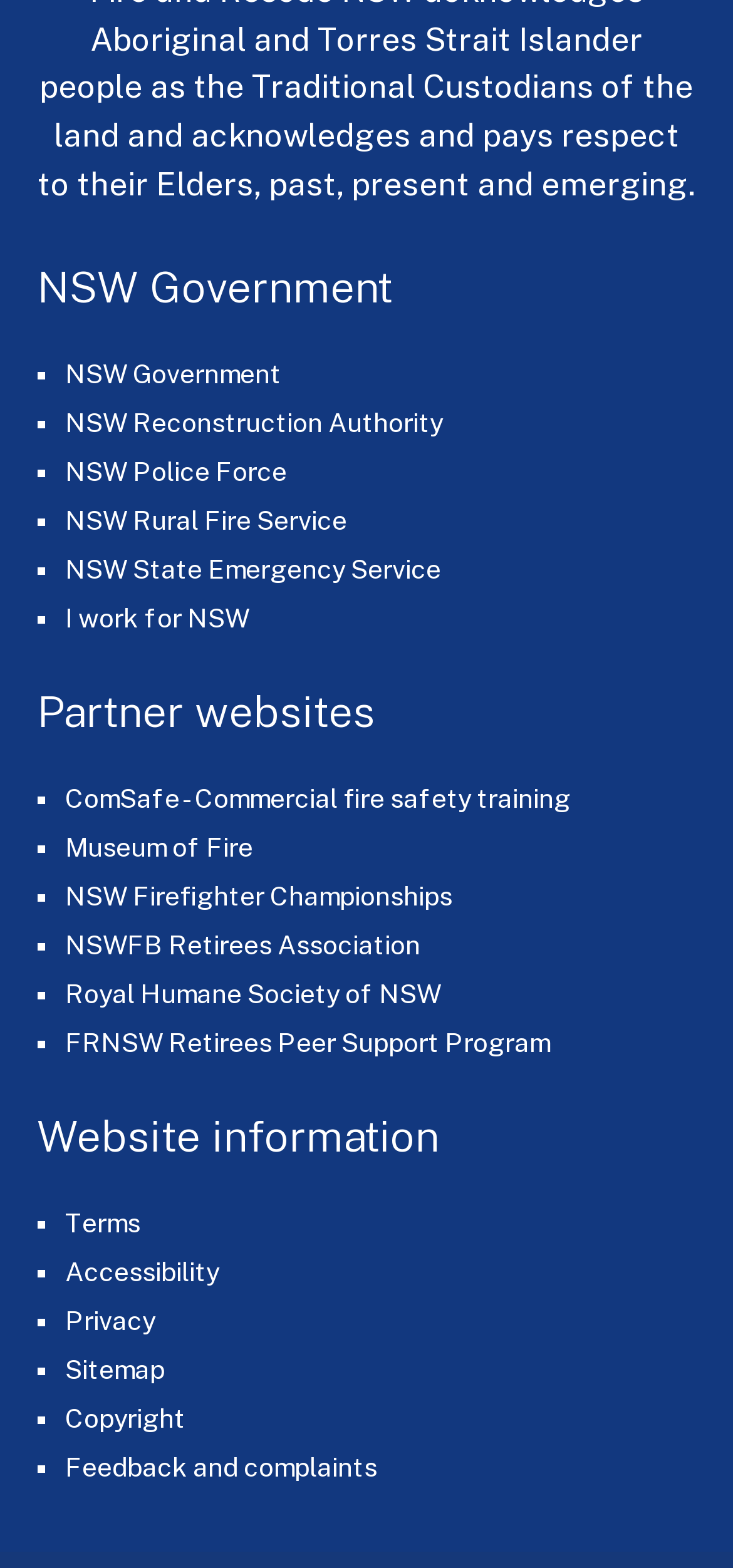Identify the bounding box for the described UI element: "NSW Rural Fire Service".

[0.088, 0.323, 0.473, 0.342]